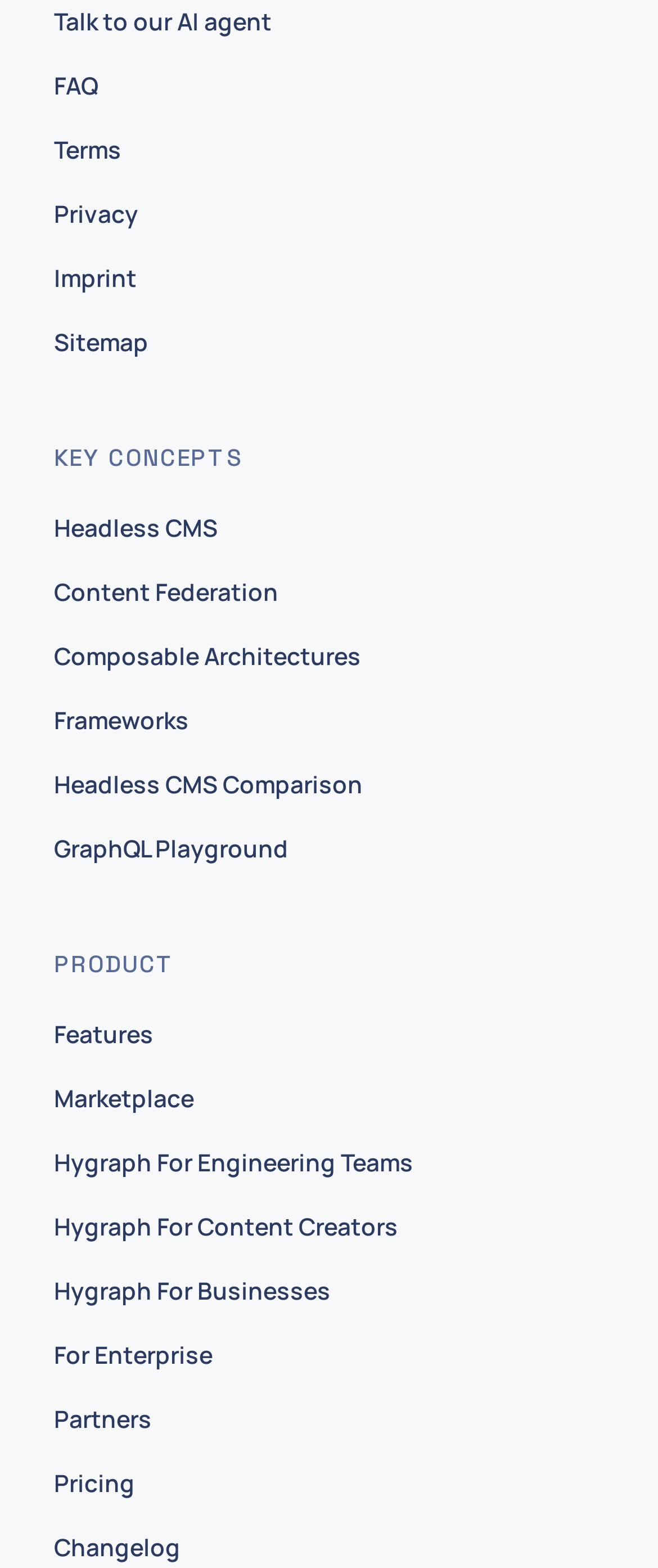Could you indicate the bounding box coordinates of the region to click in order to complete this instruction: "Explore the GraphQL Playground".

[0.082, 0.53, 0.438, 0.553]